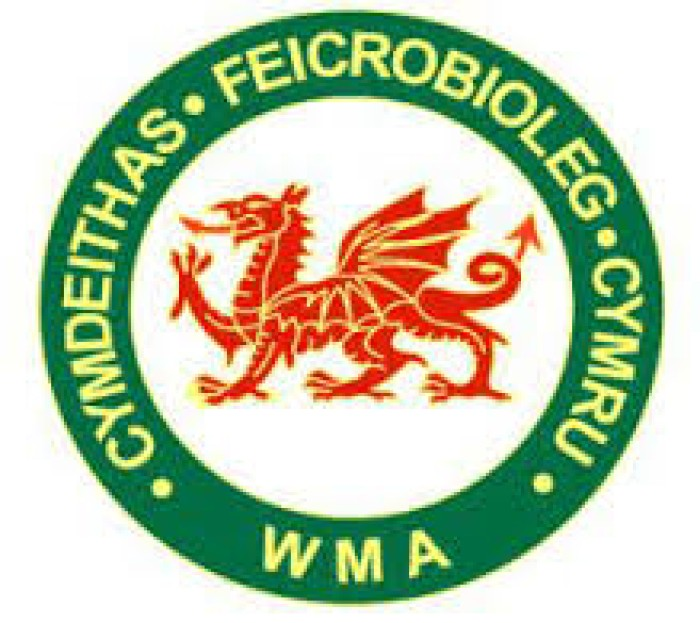Provide a brief response in the form of a single word or phrase:
What is the acronym of the organization?

WMA